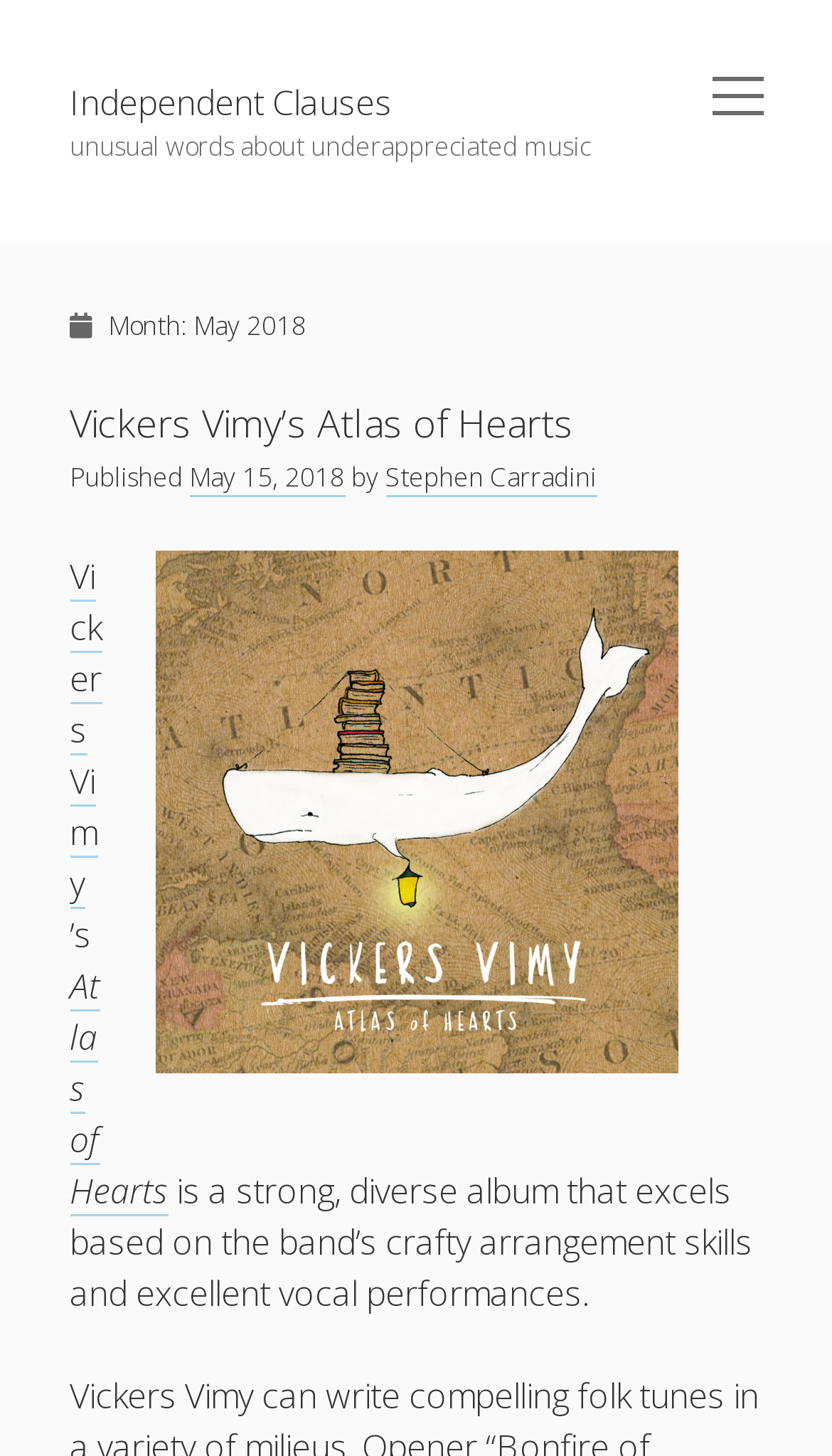Find the bounding box coordinates for the element that must be clicked to complete the instruction: "click the off-canvas button". The coordinates should be four float numbers between 0 and 1, indicated as [left, top, right, bottom].

None